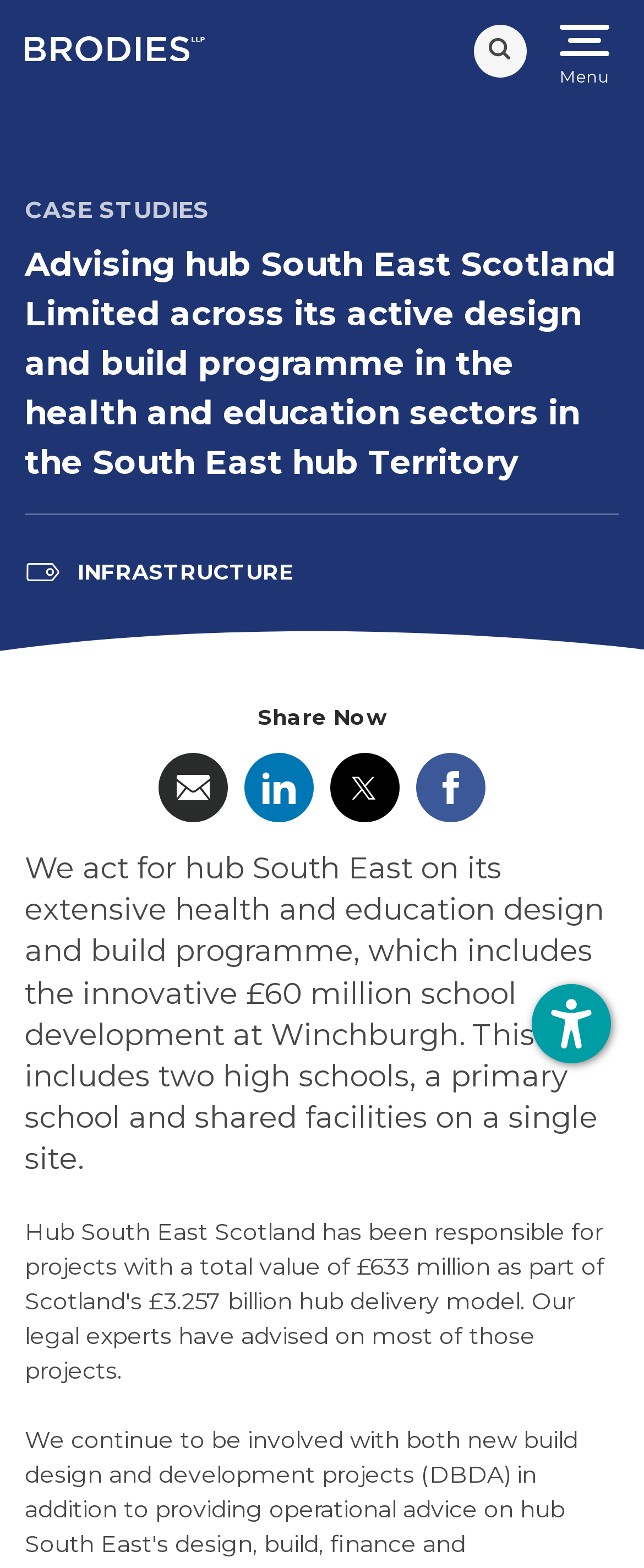Write a detailed summary of the webpage.

The webpage appears to be a case study page from Brodies LLP, a law firm in Scotland. At the top left corner, there is a link to the Brodies homepage, accompanied by a small Brodies logo. Next to it, there is a horizontal menubar with a search button and a mobile navigation menu button.

Below the menubar, there is a prominent link to "CASE STUDIES" and a heading that describes the case study, which is about advising hub South East Scotland Limited on its design and build programme in the health and education sectors. 

On the left side, there is a link to "INFRASTRUCTURE" with a small icon next to it. Below this link, there is a large image that spans the entire width of the page.

In the middle of the page, there are social media sharing links, including "Share via email", "Share on LinkedIn", "Share on Twitter", and "Share on Facebook", each accompanied by a small icon. 

Below the social media links, there is a heading that provides more details about the case study, including the £60 million school development at Winchburgh. 

At the bottom right corner, there is a link to "Open accessibility tools" with a small icon next to it.